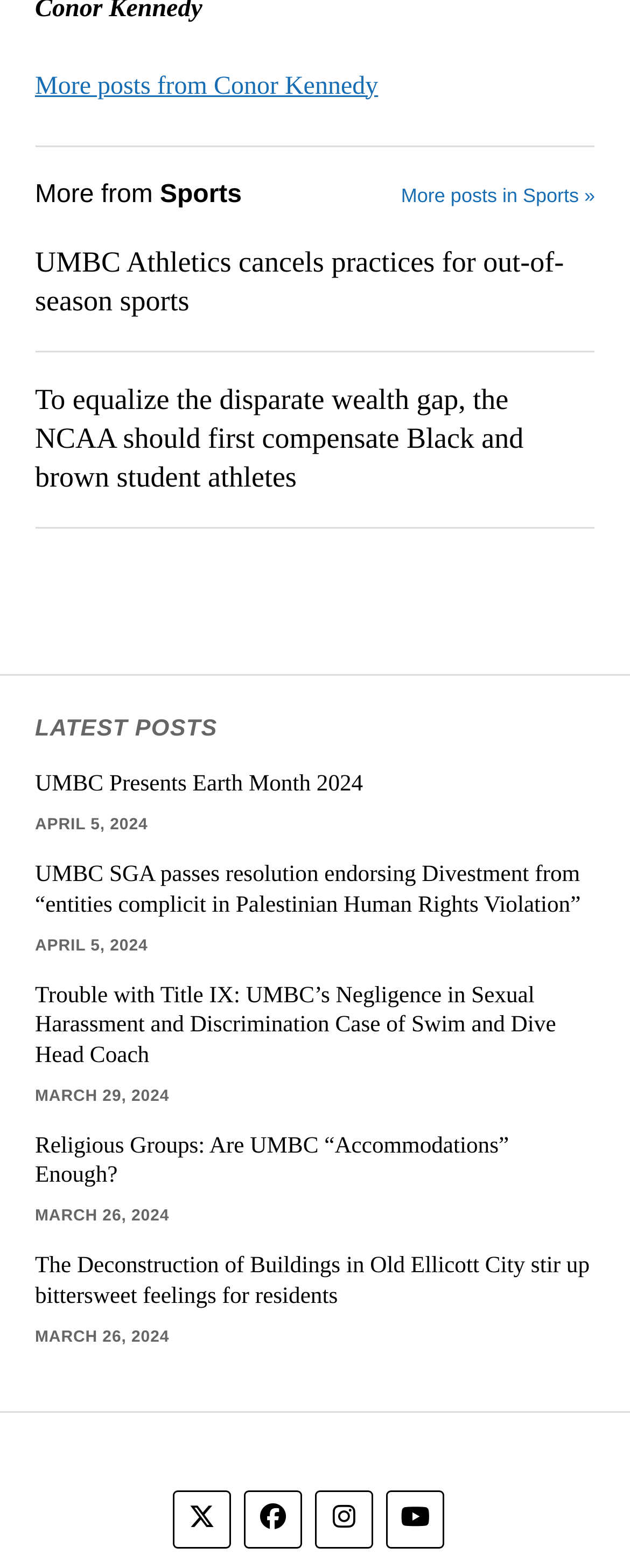Specify the bounding box coordinates of the element's region that should be clicked to achieve the following instruction: "View more posts from Conor Kennedy". The bounding box coordinates consist of four float numbers between 0 and 1, in the format [left, top, right, bottom].

[0.056, 0.046, 0.6, 0.063]